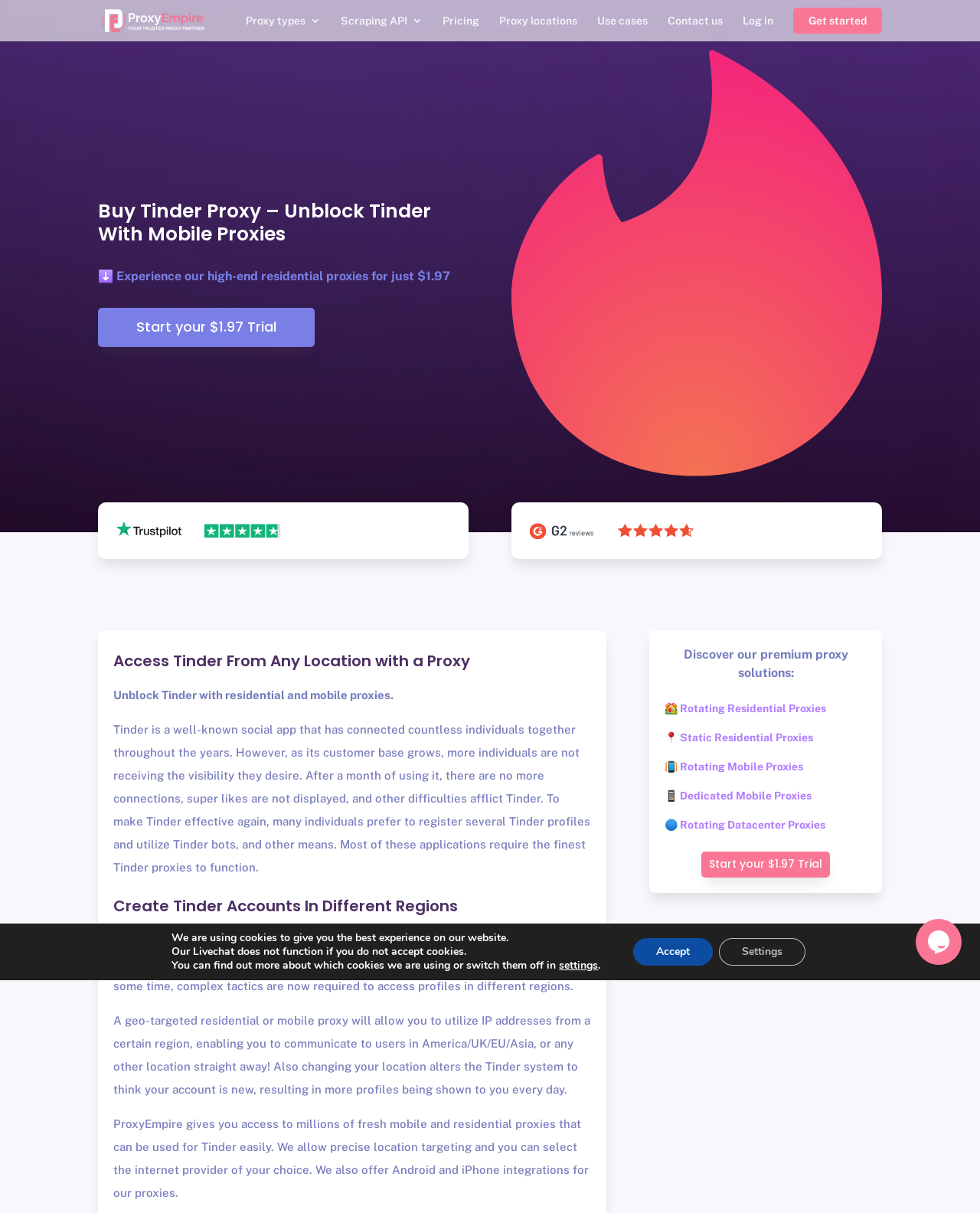Could you locate the bounding box coordinates for the section that should be clicked to accomplish this task: "Click on the 'Start your $1.97 Trial' link".

[0.1, 0.254, 0.321, 0.286]